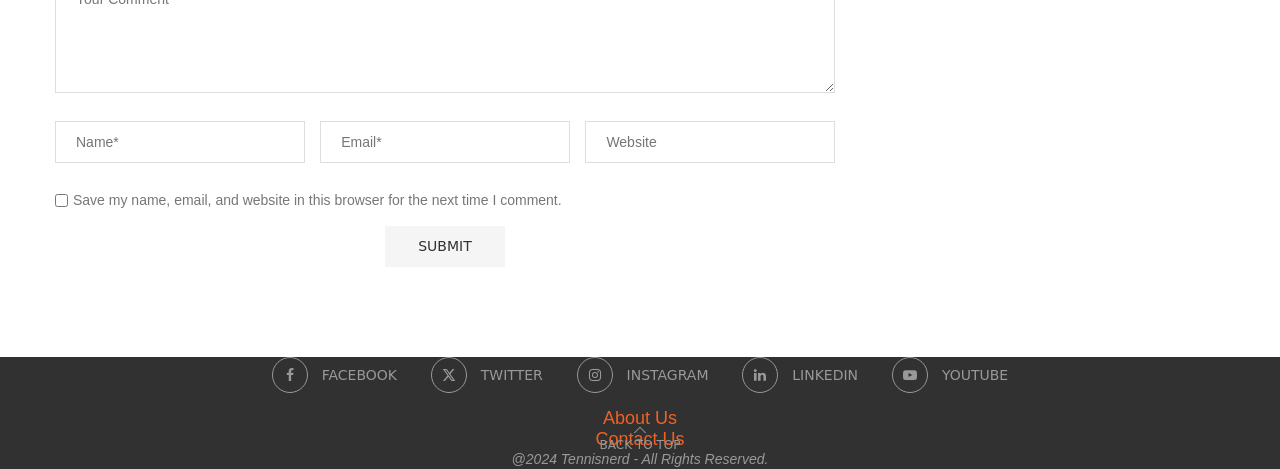Kindly respond to the following question with a single word or a brief phrase: 
What is the copyright year?

2024